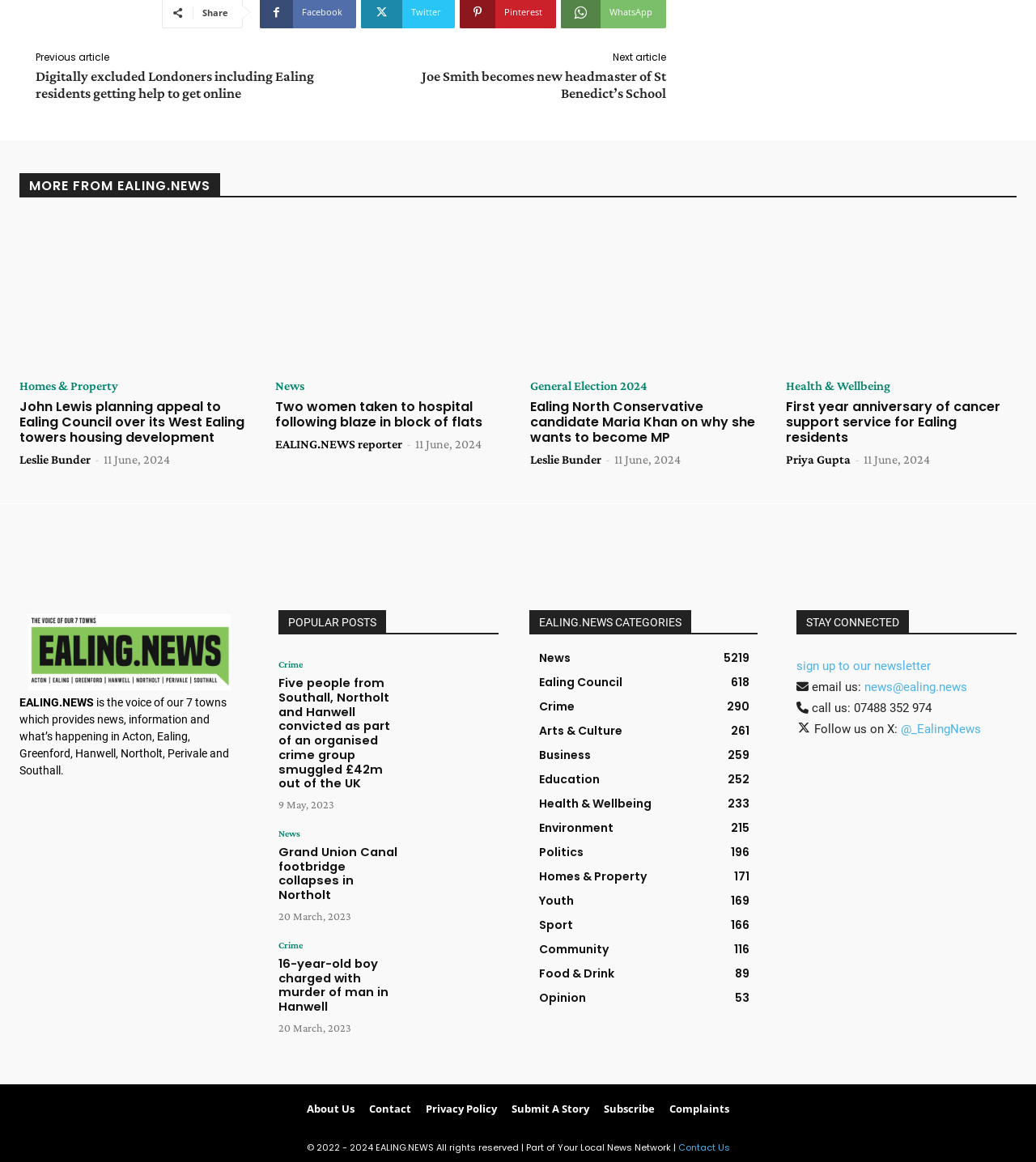Provide the bounding box coordinates of the HTML element this sentence describes: "Food & Drink89".

[0.52, 0.831, 0.593, 0.845]